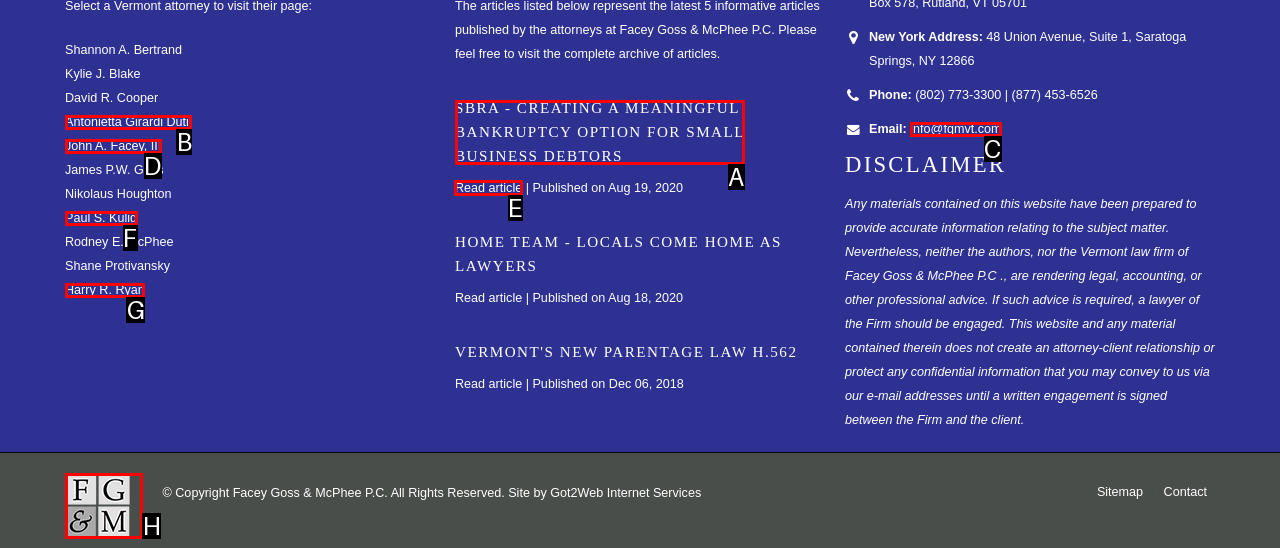Please indicate which HTML element to click in order to fulfill the following task: Click on the link to read the article 'SBRA - CREATING A MEANINGFUL BANKRUPTCY OPTION FOR SMALL BUSINESS DEBTORS' Respond with the letter of the chosen option.

E